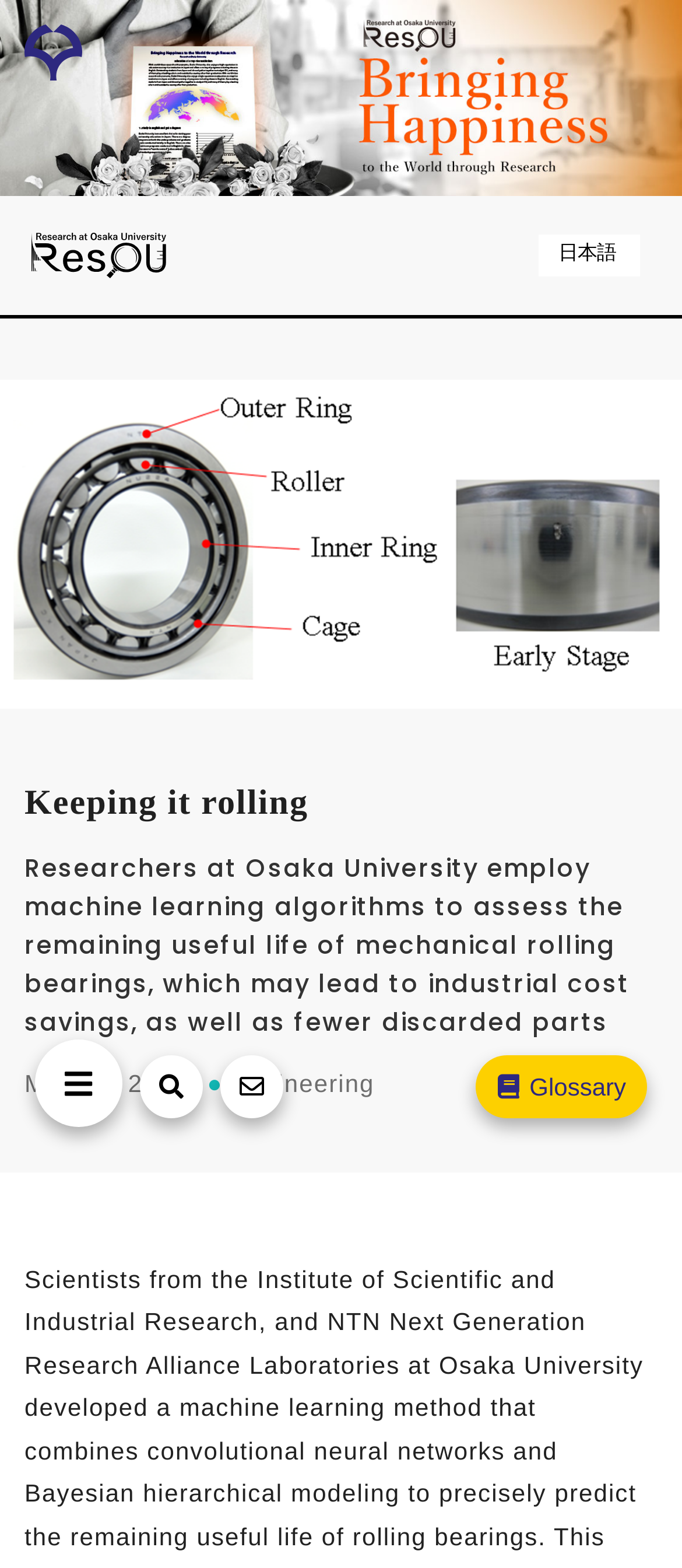Using the details in the image, give a detailed response to the question below:
What category does the research belong to?

The research belongs to the category of Engineering, which is indicated by the text 'Engineering' in the webpage.